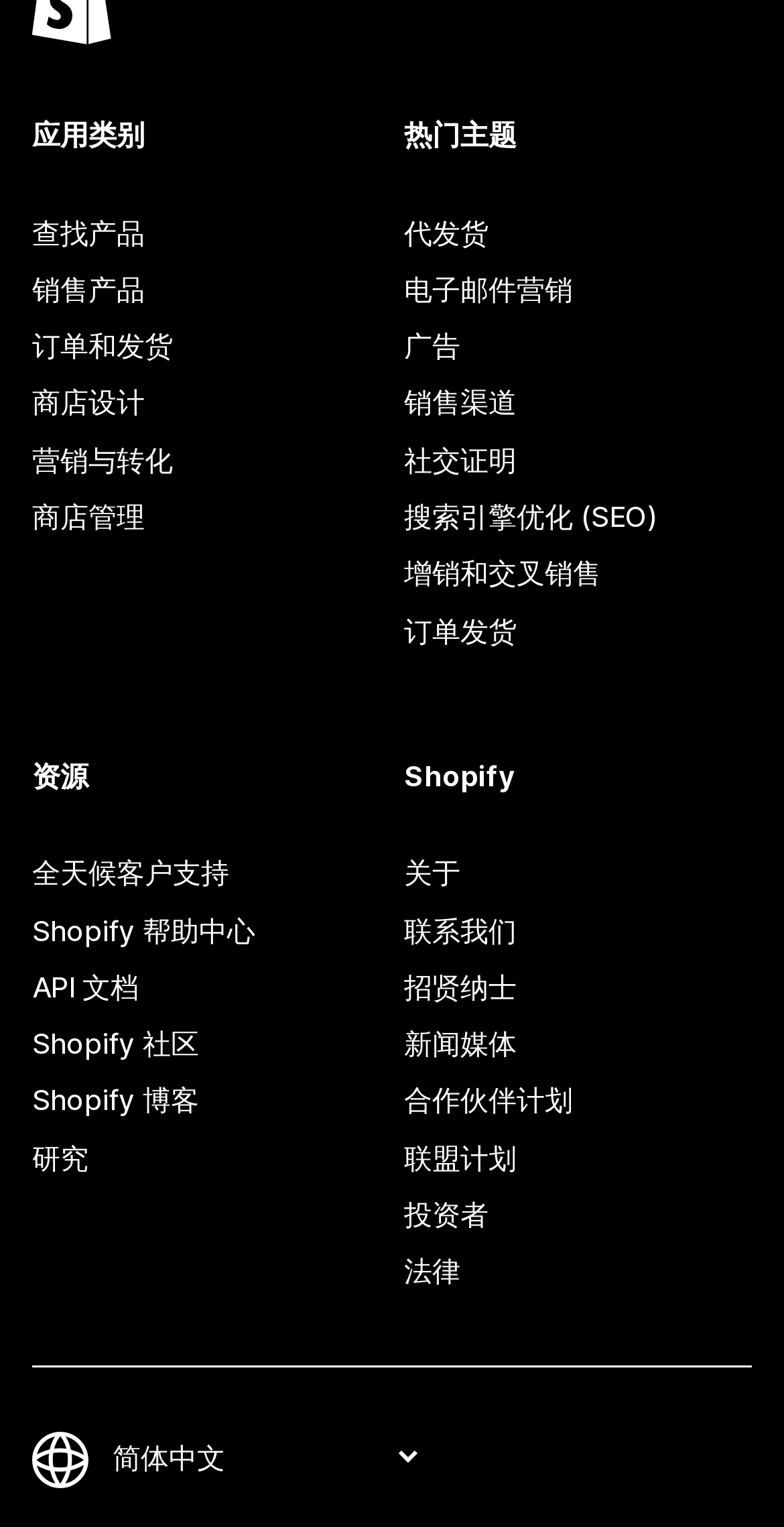Locate the UI element described as follows: "新闻媒体". Return the bounding box coordinates as four float numbers between 0 and 1 in the order [left, top, right, bottom].

[0.515, 0.665, 0.959, 0.702]